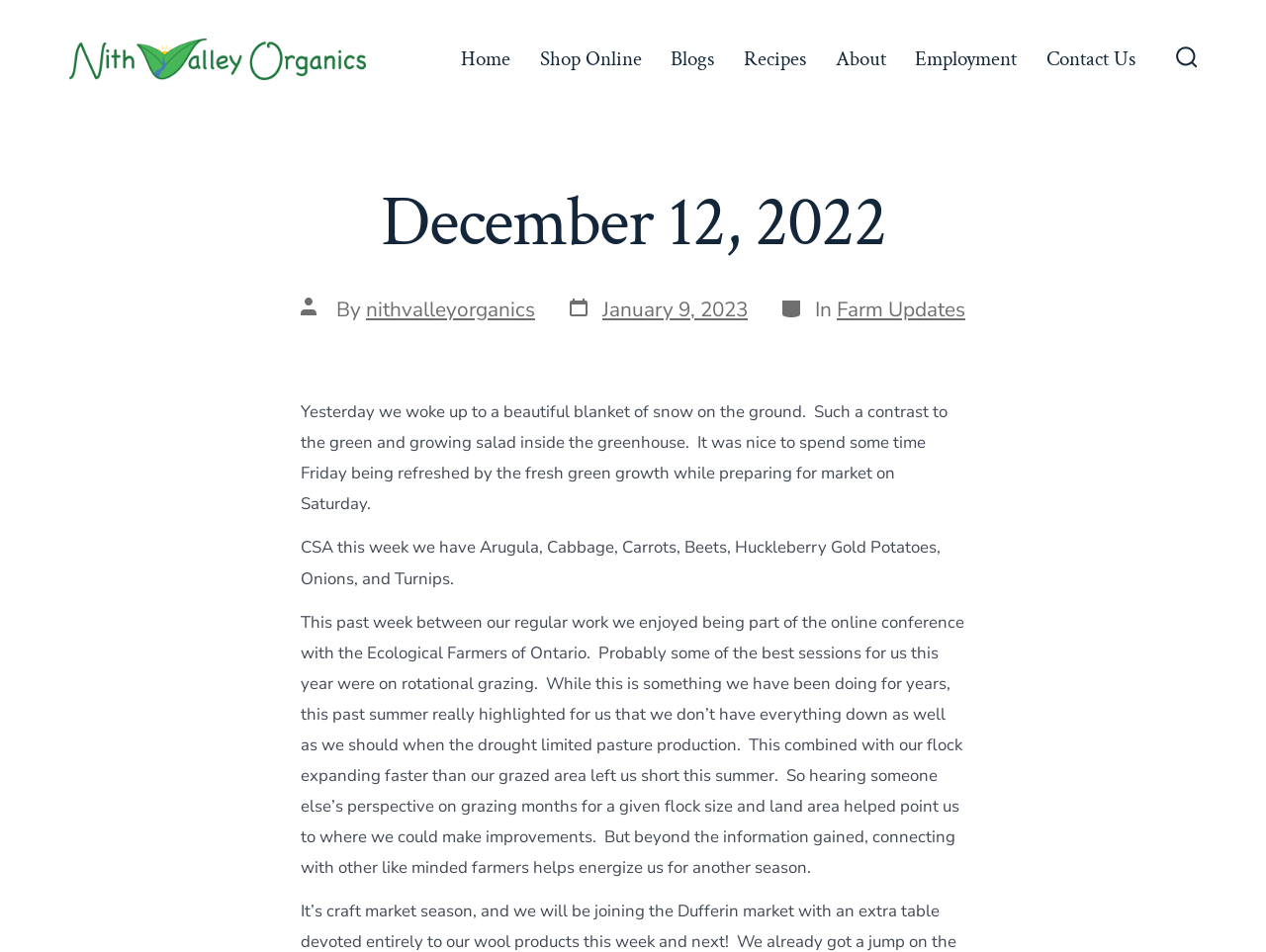What is the topic of the online conference mentioned?
Look at the image and respond with a one-word or short-phrase answer.

Rotational grazing